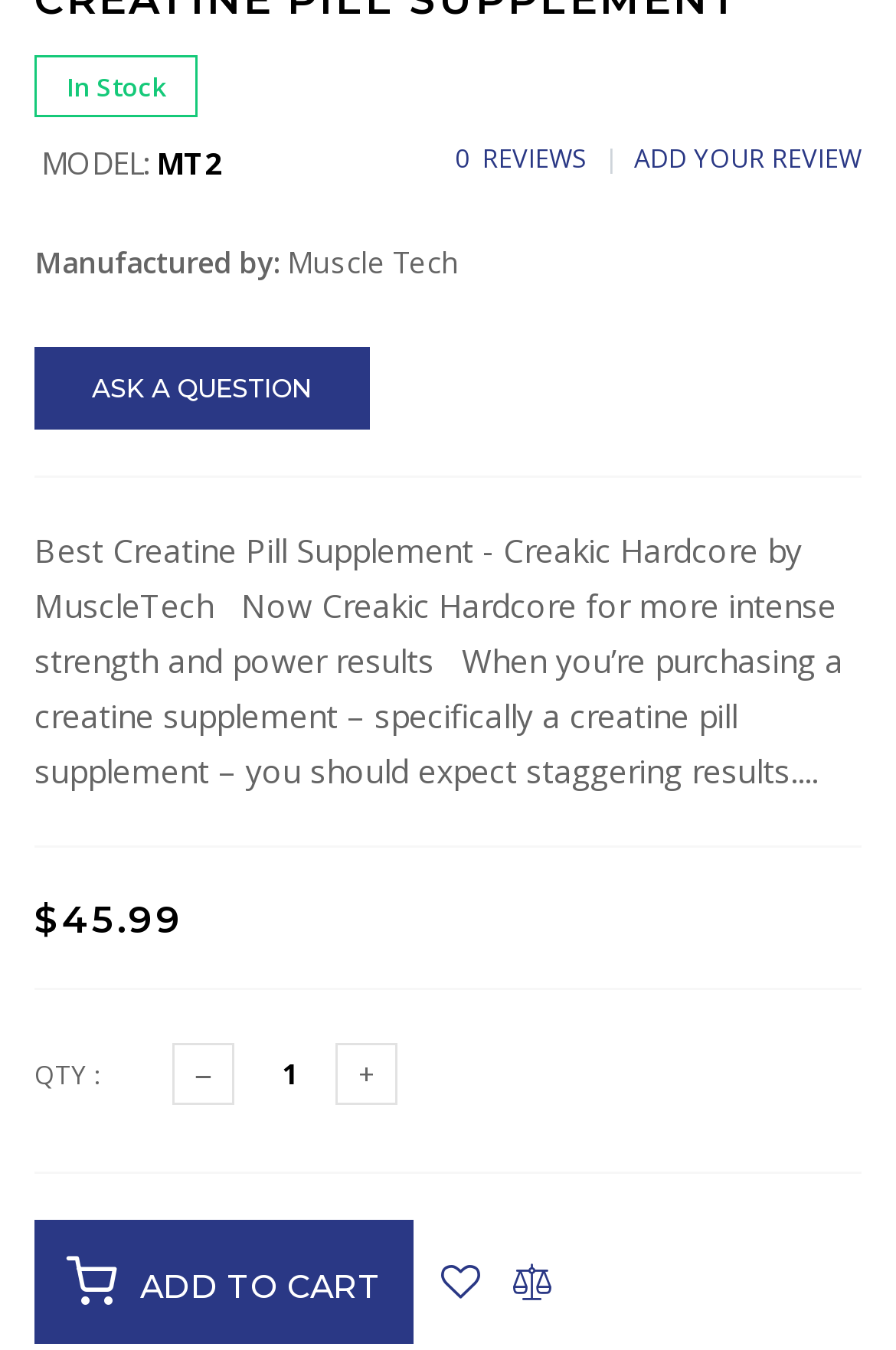Respond with a single word or phrase for the following question: 
What is the manufacturer of the product?

Muscle Tech